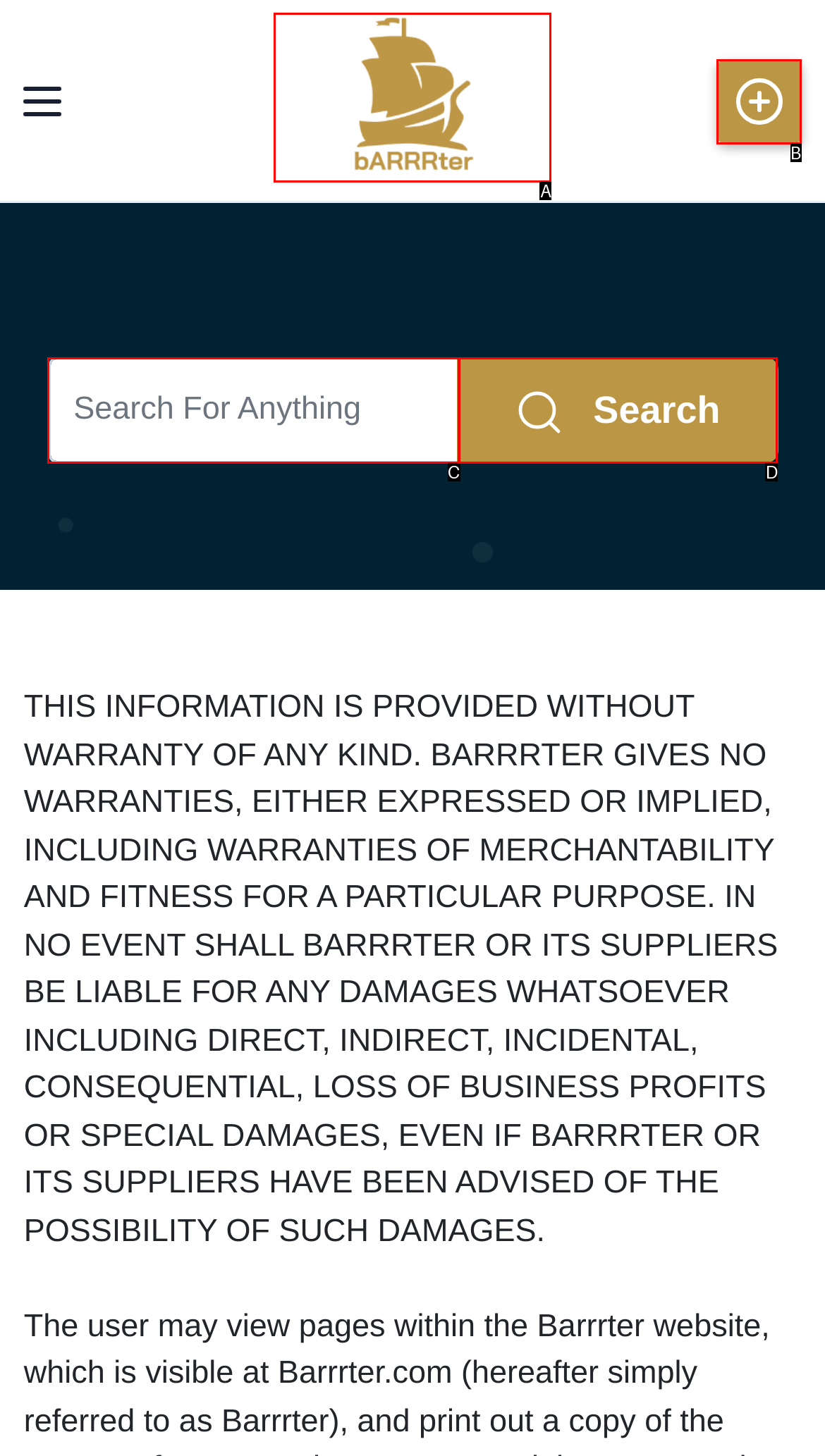Choose the letter that best represents the description: Post Ads. Answer with the letter of the selected choice directly.

B